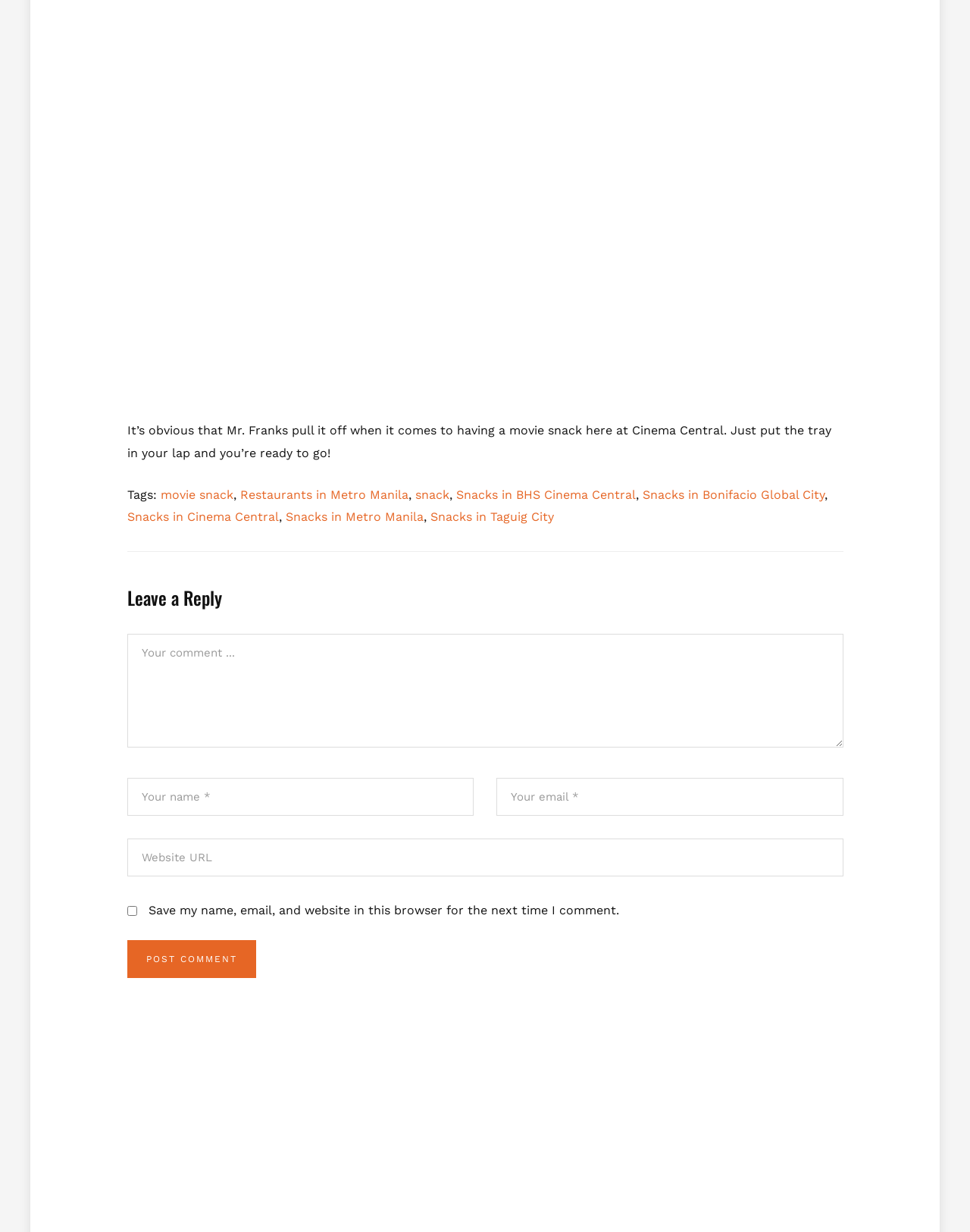Pinpoint the bounding box coordinates of the element to be clicked to execute the instruction: "Click the 'Post Comment' button".

[0.131, 0.763, 0.264, 0.794]